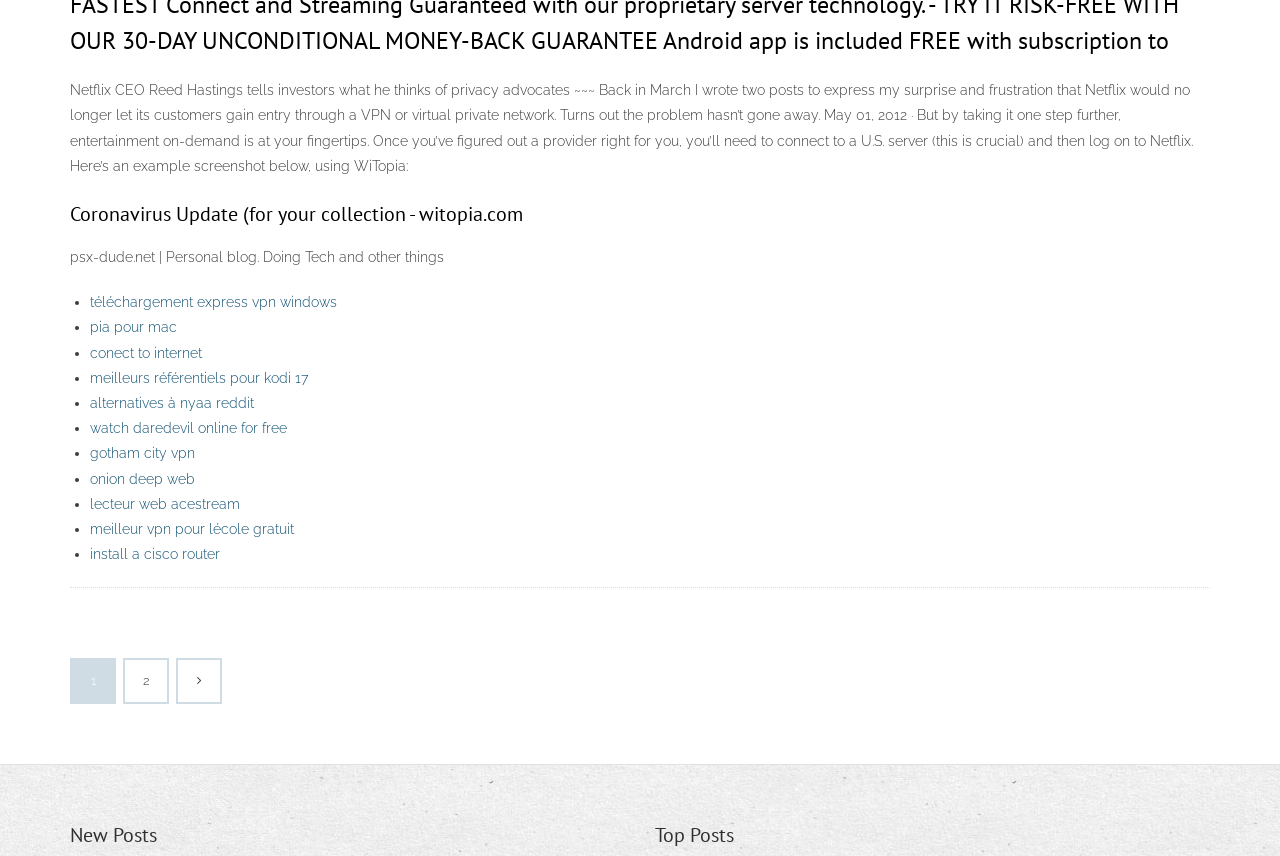Find the UI element described as: "2" and predict its bounding box coordinates. Ensure the coordinates are four float numbers between 0 and 1, [left, top, right, bottom].

[0.098, 0.771, 0.13, 0.82]